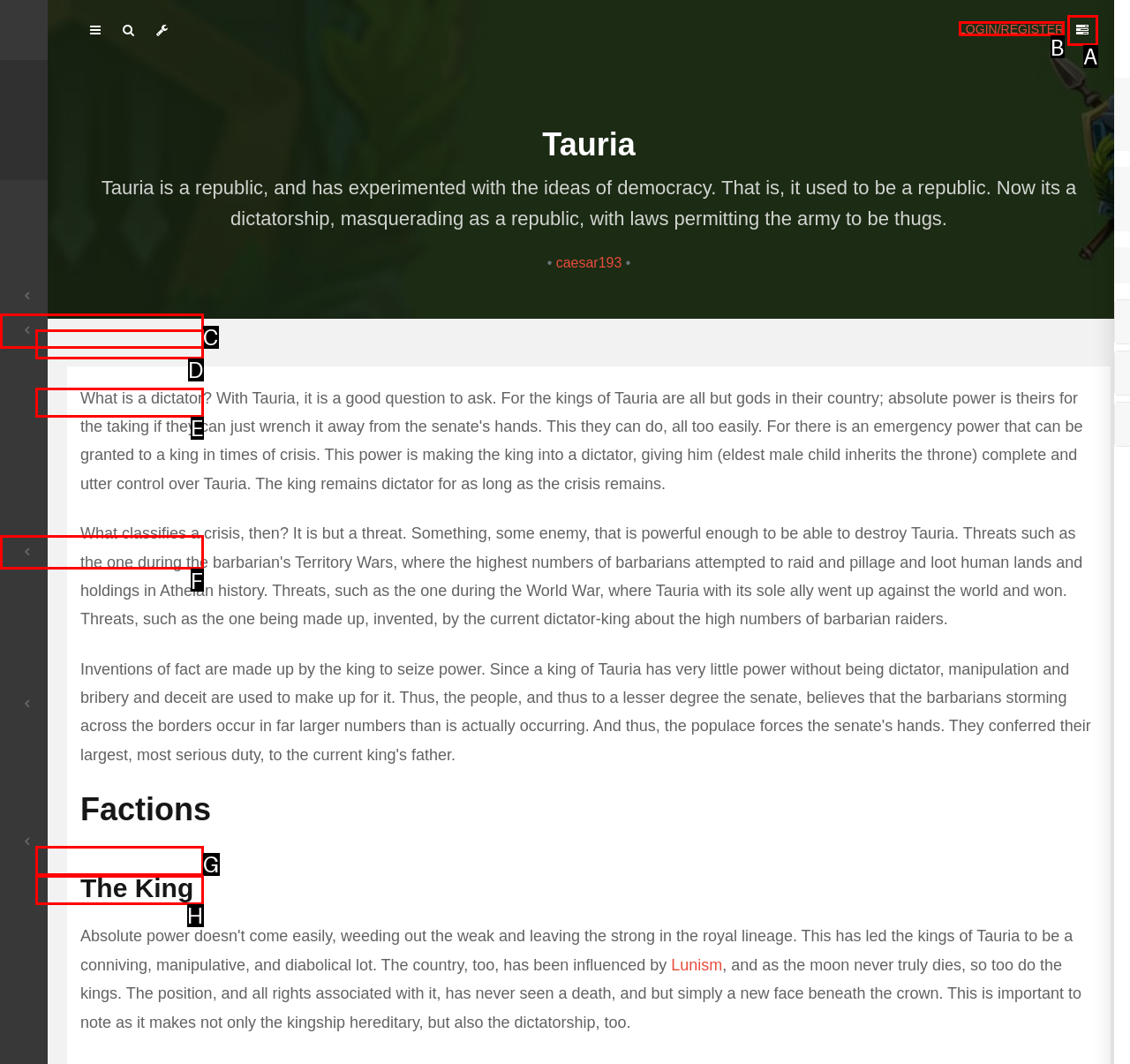Select the right option to accomplish this task: Create a new article. Reply with the letter corresponding to the correct UI element.

F